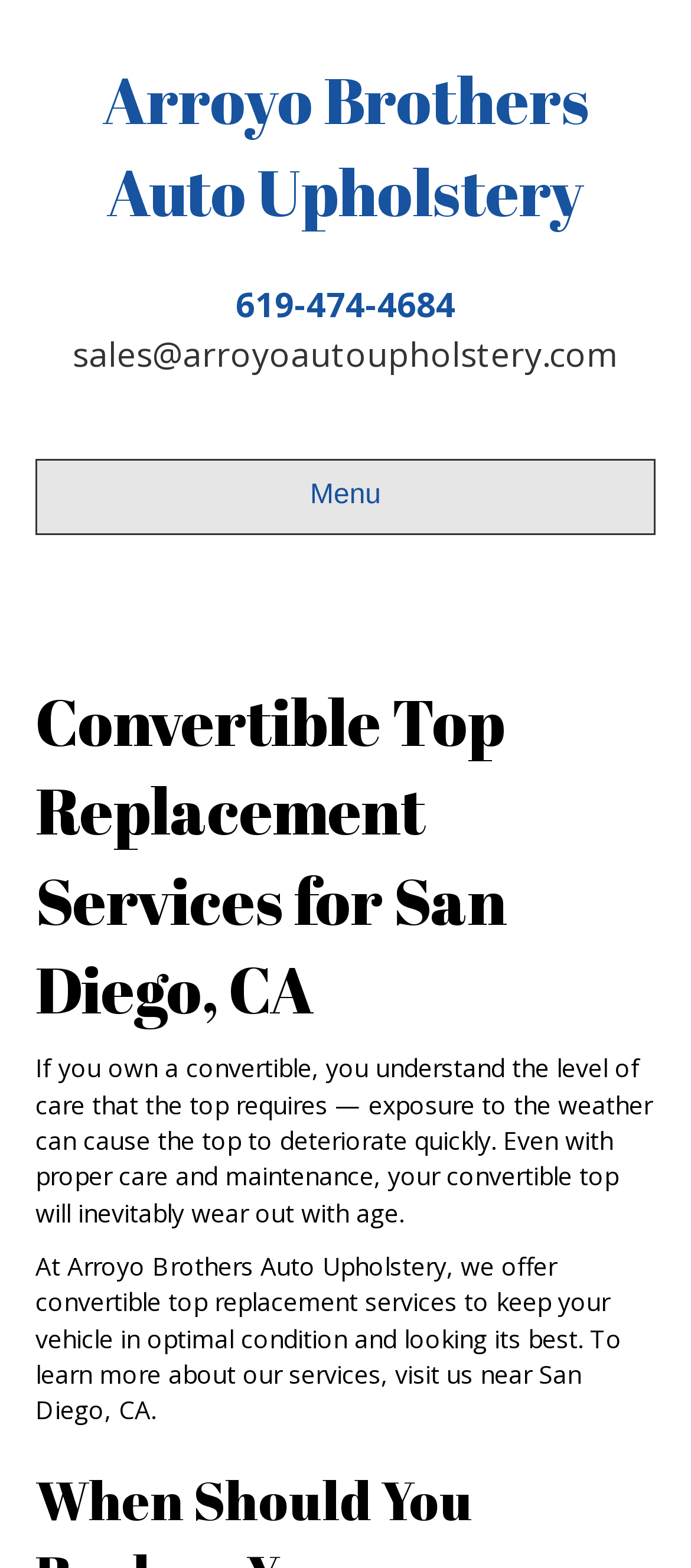Summarize the webpage with intricate details.

The webpage is about Arroyo Brothers Auto Upholstery, a company that offers convertible top replacement services. At the top left of the page, there is a link to the company's name, "Arroyo Brothers Auto Upholstery". Next to it, on the top right, is a phone number link, "619-474-4684", and an email link, "sales@arroyoautoupholstery.com", positioned slightly below the phone number.

Below these links, there is a navigation menu, "Header Menu", which spans the entire width of the page. Within this menu, there is a button labeled "Menu". 

Below the navigation menu, there is a heading that reads, "Convertible Top Replacement Services for San Diego, CA". This heading is followed by two paragraphs of text. The first paragraph explains the importance of caring for a convertible top, as it can deteriorate quickly due to weather exposure. The second paragraph describes the services offered by Arroyo Brothers Auto Upholstery, which aim to keep vehicles in optimal condition and looking their best.